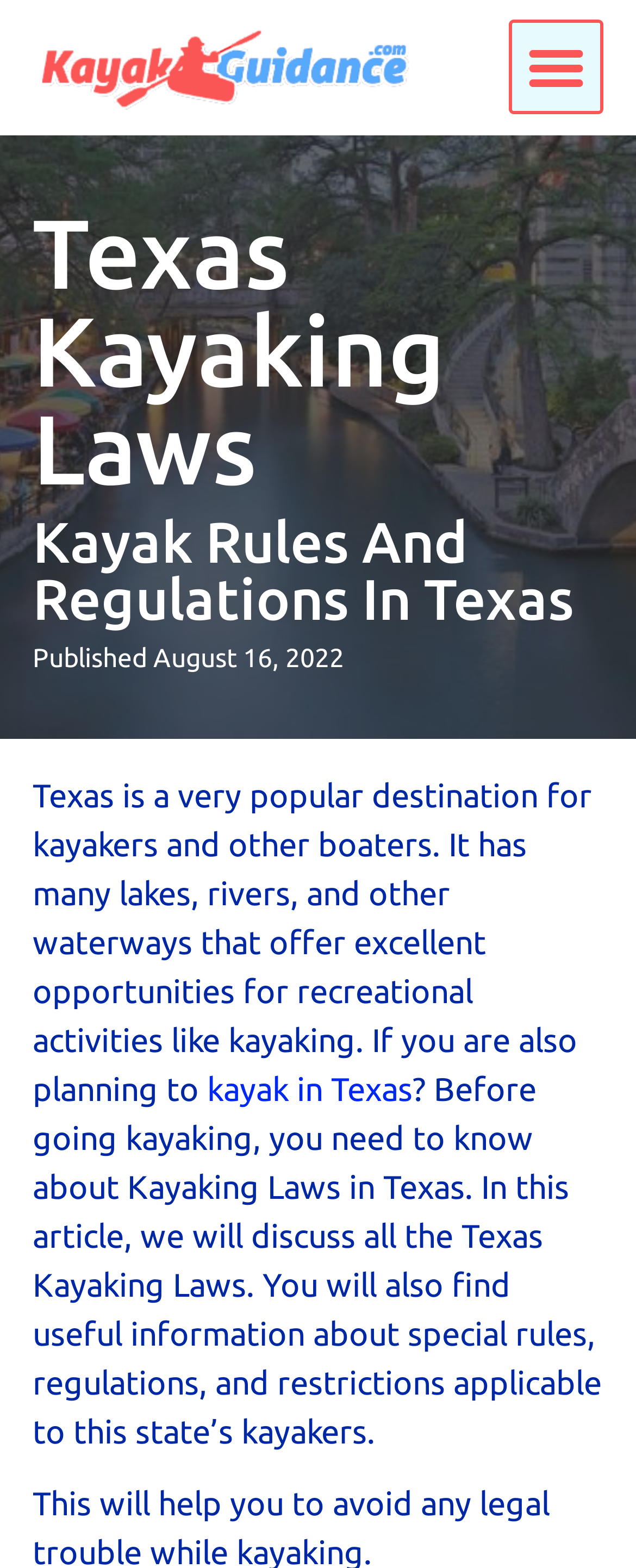Identify the first-level heading on the webpage and generate its text content.

Texas Kayaking Laws